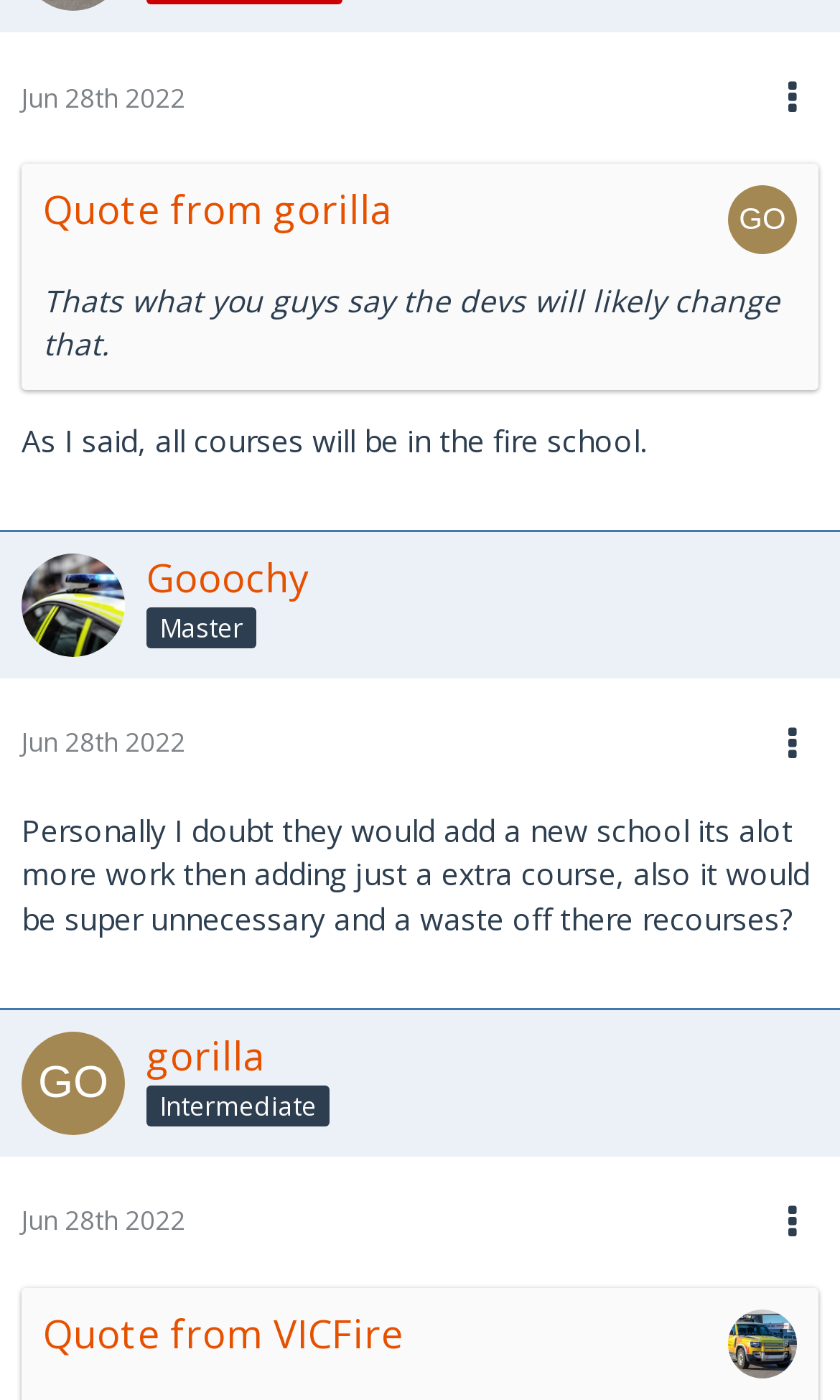Please provide a detailed answer to the question below based on the screenshot: 
How many comments are there on this page?

I counted the number of static text elements that appear to be comments, excluding the quote blocks. There are three such elements, each containing a comment from a different user.